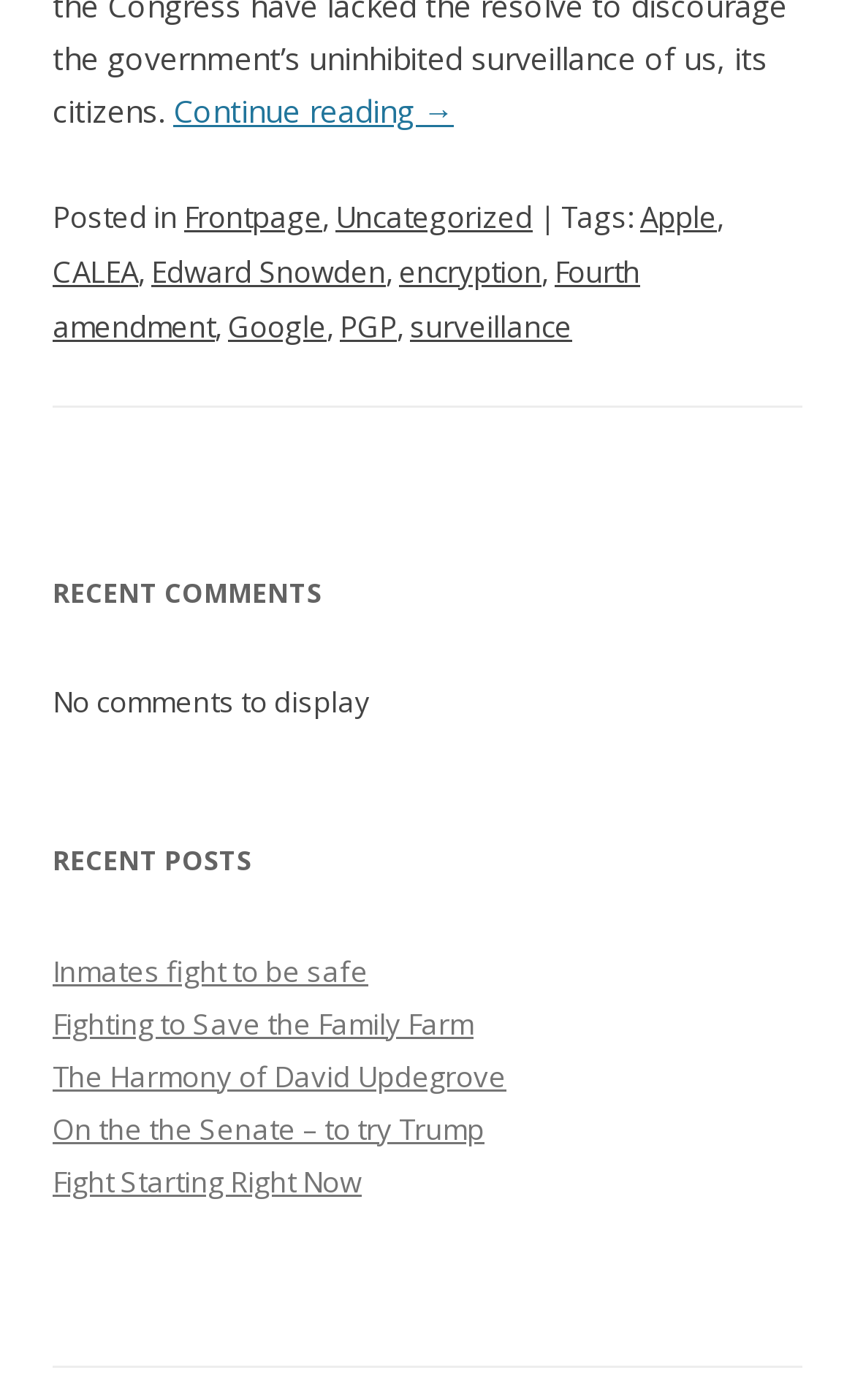Specify the bounding box coordinates of the region I need to click to perform the following instruction: "Read about 'Apple'". The coordinates must be four float numbers in the range of 0 to 1, i.e., [left, top, right, bottom].

[0.749, 0.142, 0.838, 0.17]